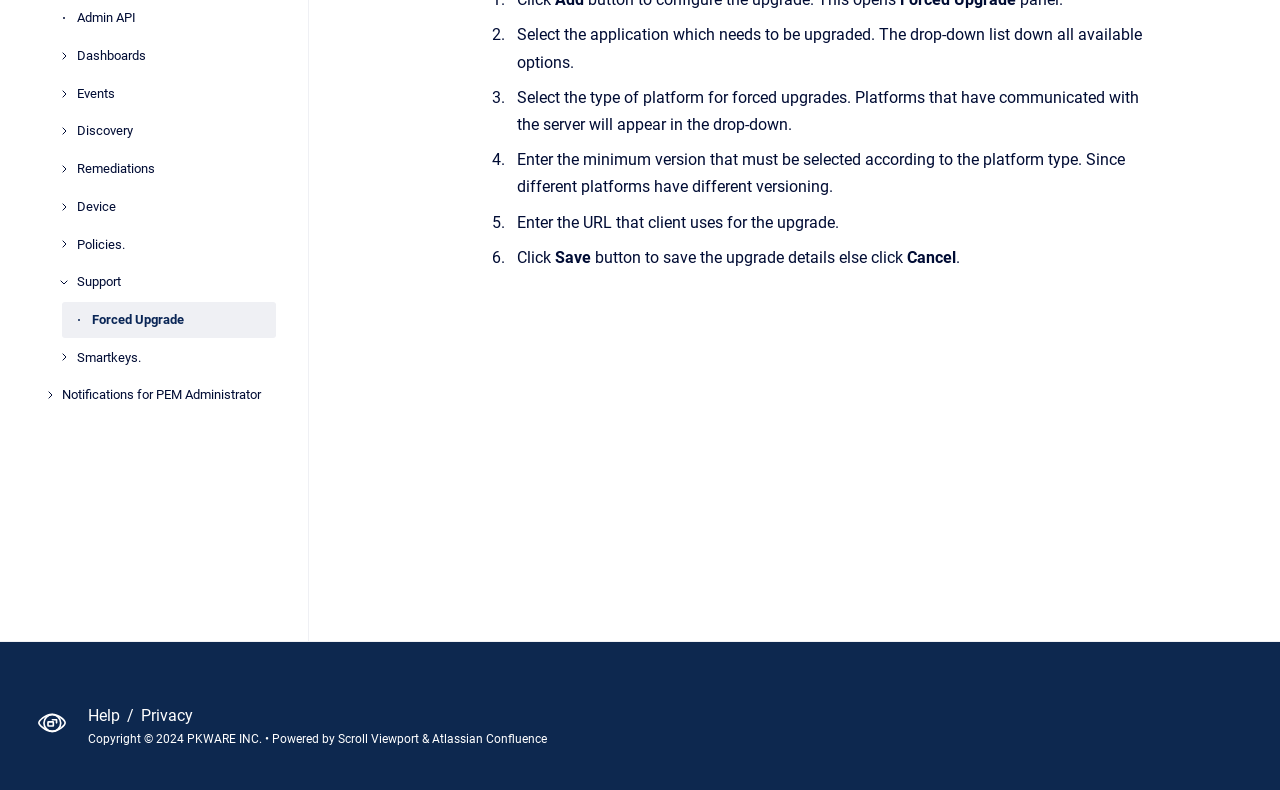Mark the bounding box of the element that matches the following description: "Support".

[0.06, 0.335, 0.216, 0.38]